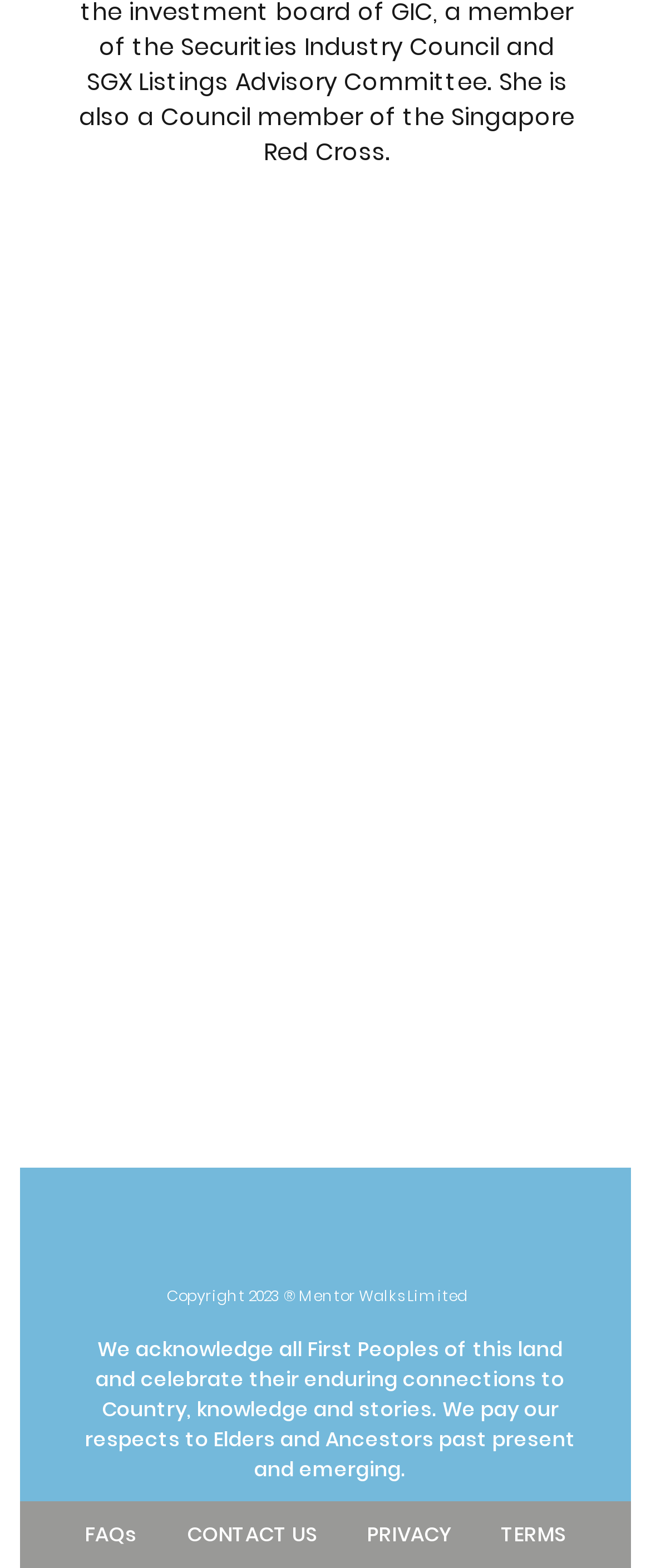From the webpage screenshot, predict the bounding box coordinates (top-left x, top-left y, bottom-right x, bottom-right y) for the UI element described here: aria-label="Search"

None